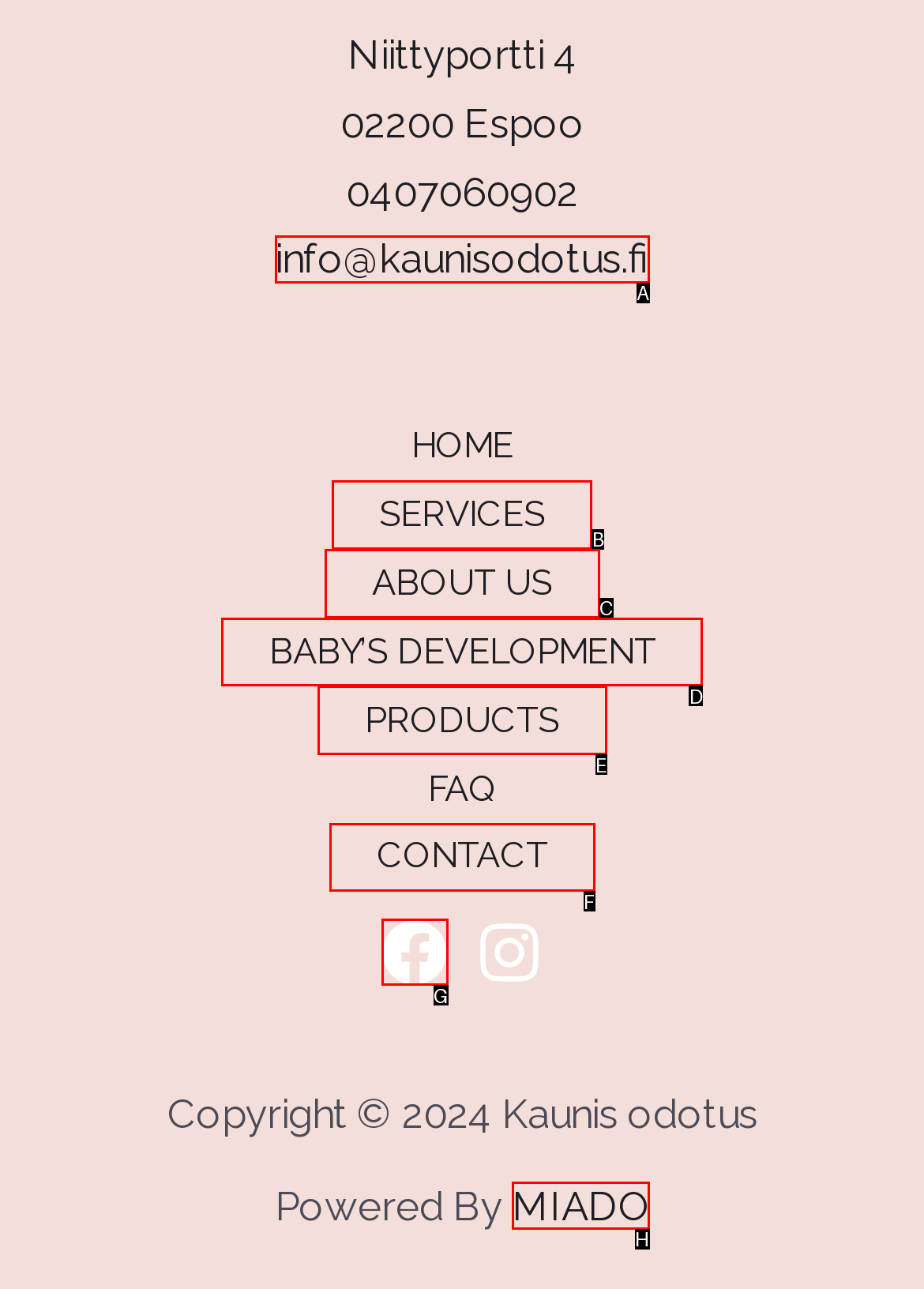Select the proper UI element to click in order to perform the following task: view services. Indicate your choice with the letter of the appropriate option.

B